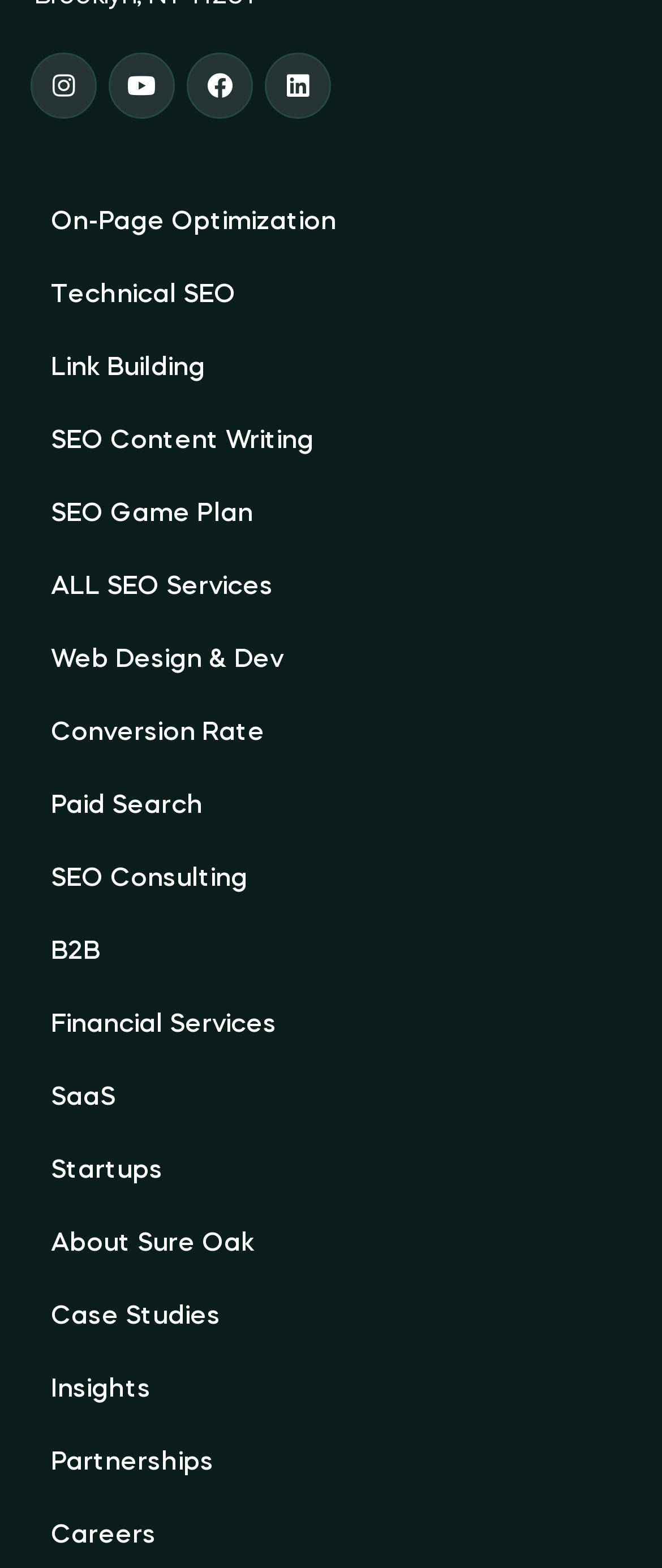Please determine the bounding box coordinates of the element's region to click for the following instruction: "Explore Web Design & Dev services".

[0.051, 0.398, 0.454, 0.445]